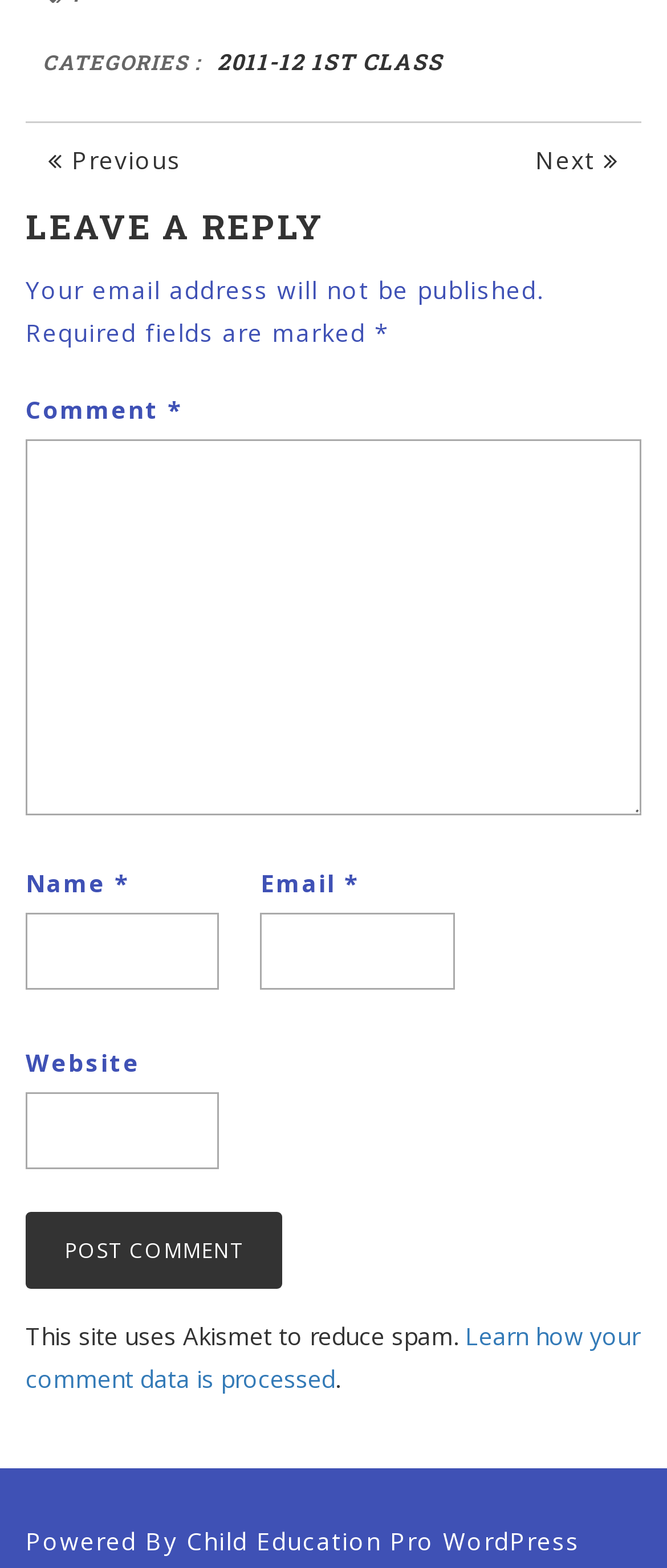Please determine the bounding box coordinates of the element to click in order to execute the following instruction: "Click on the 'Previous' link". The coordinates should be four float numbers between 0 and 1, specified as [left, top, right, bottom].

[0.038, 0.078, 0.305, 0.116]